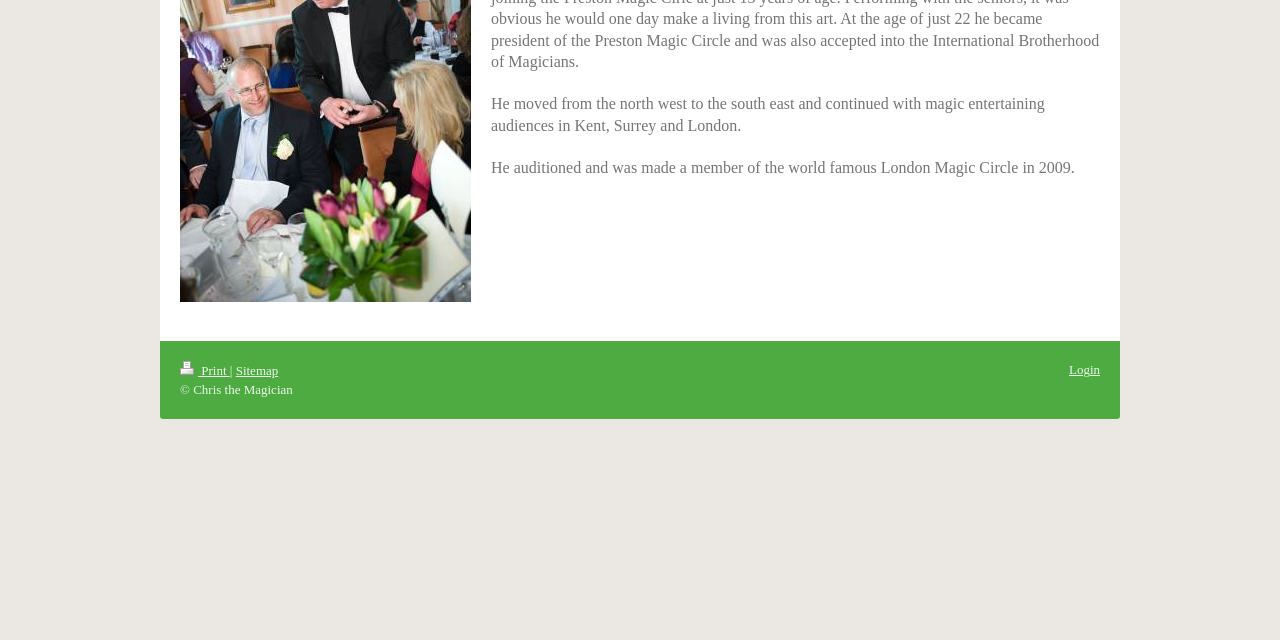Find the bounding box coordinates for the HTML element specified by: "Sitemap".

[0.184, 0.568, 0.217, 0.591]